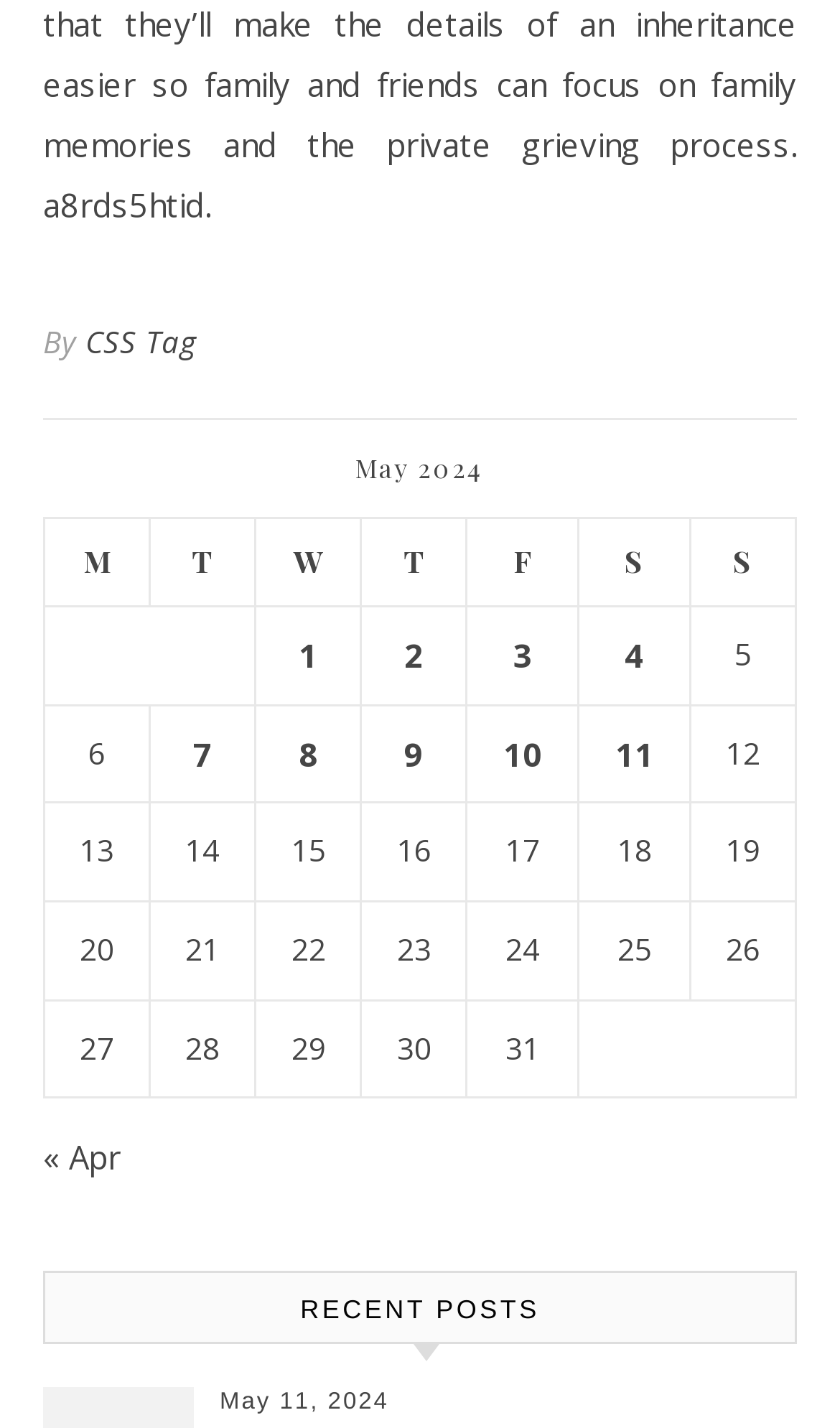Determine the bounding box coordinates of the clickable element necessary to fulfill the instruction: "Click on the 'Posts published on May 11, 2024' link". Provide the coordinates as four float numbers within the 0 to 1 range, i.e., [left, top, right, bottom].

[0.716, 0.509, 0.795, 0.547]